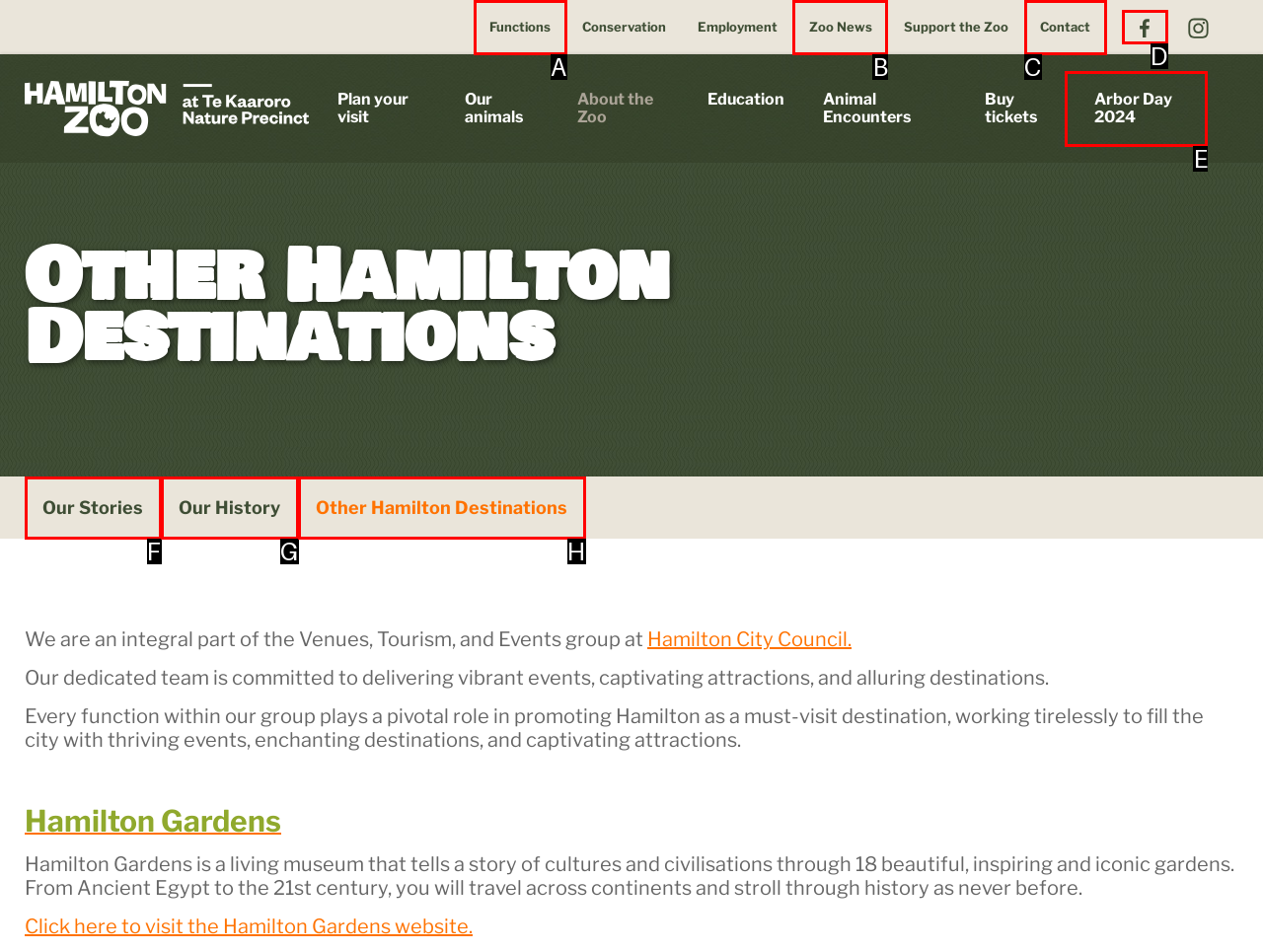Determine which letter corresponds to the UI element to click for this task: Check Zoo News
Respond with the letter from the available options.

B